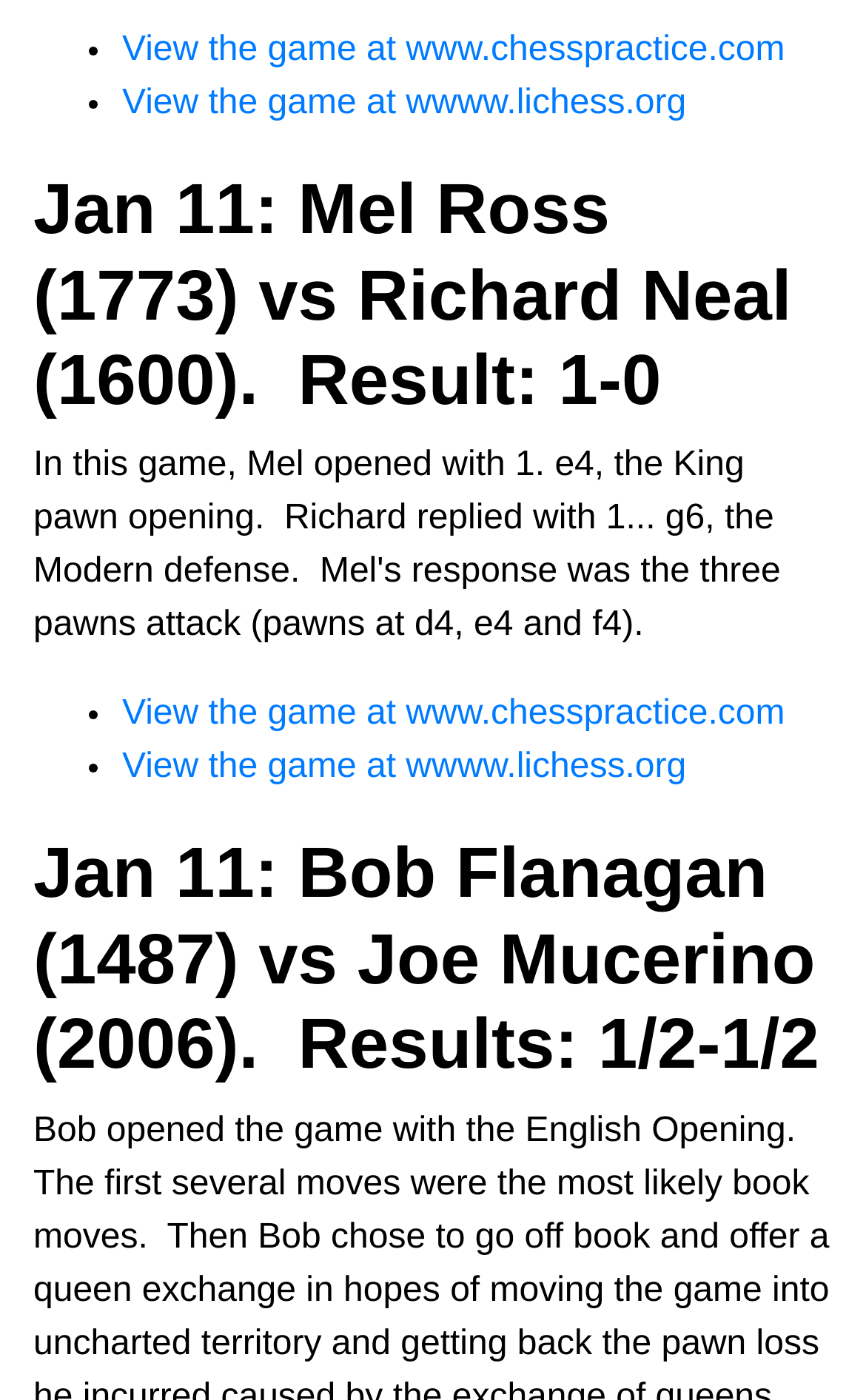Using the description "View the game at www.chesspractice.com", predict the bounding box of the relevant HTML element.

[0.141, 0.023, 0.906, 0.049]